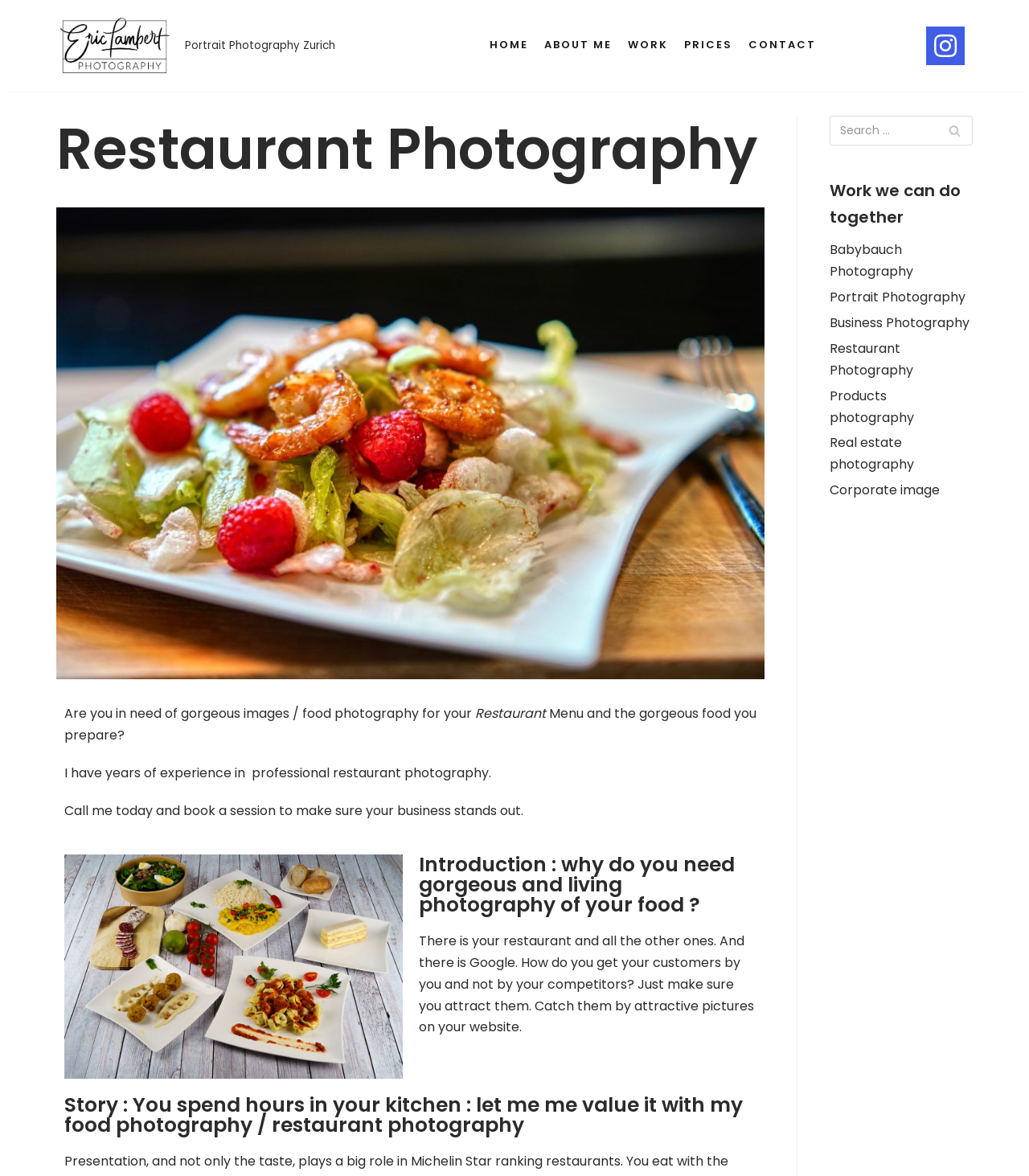Find the bounding box coordinates for the area you need to click to carry out the instruction: "Check Instagram". The coordinates should be four float numbers between 0 and 1, indicated as [left, top, right, bottom].

[0.908, 0.028, 0.93, 0.05]